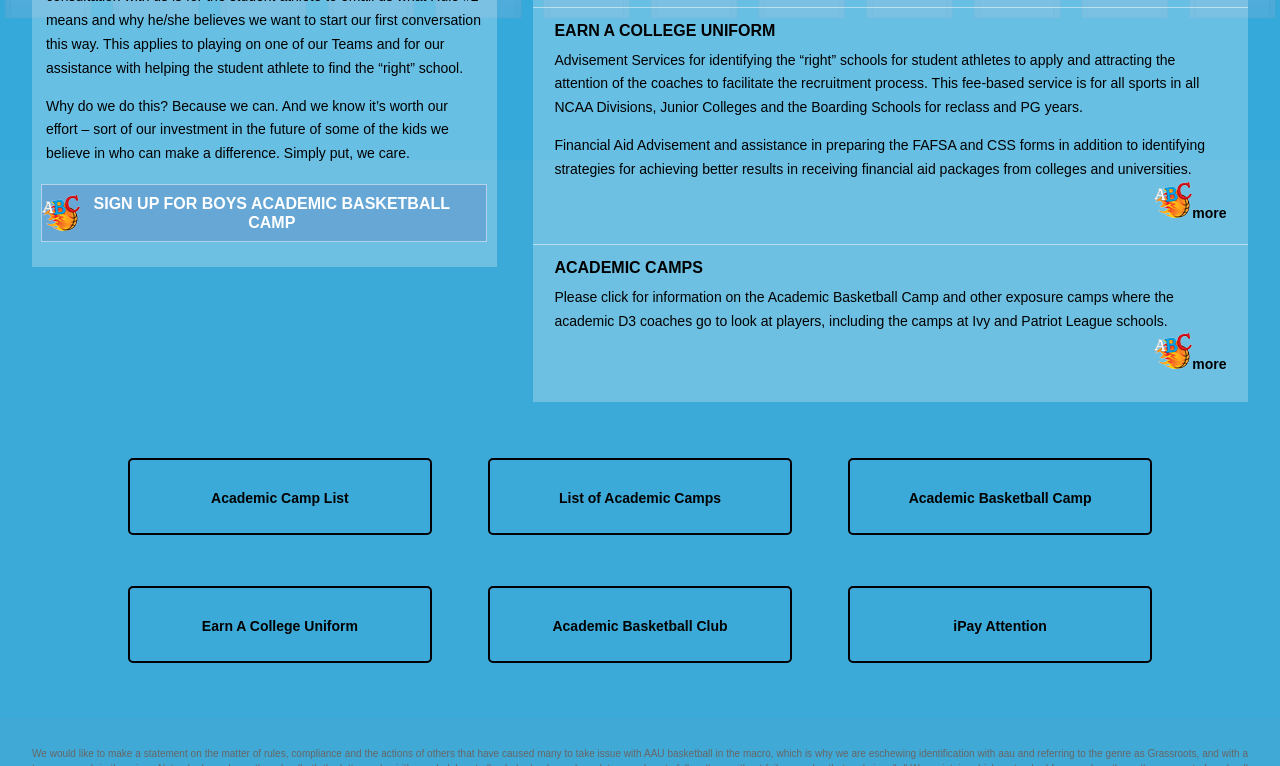Extract the bounding box coordinates of the UI element described by: "Academic Camp List". The coordinates should include four float numbers ranging from 0 to 1, e.g., [left, top, right, bottom].

[0.1, 0.598, 0.337, 0.698]